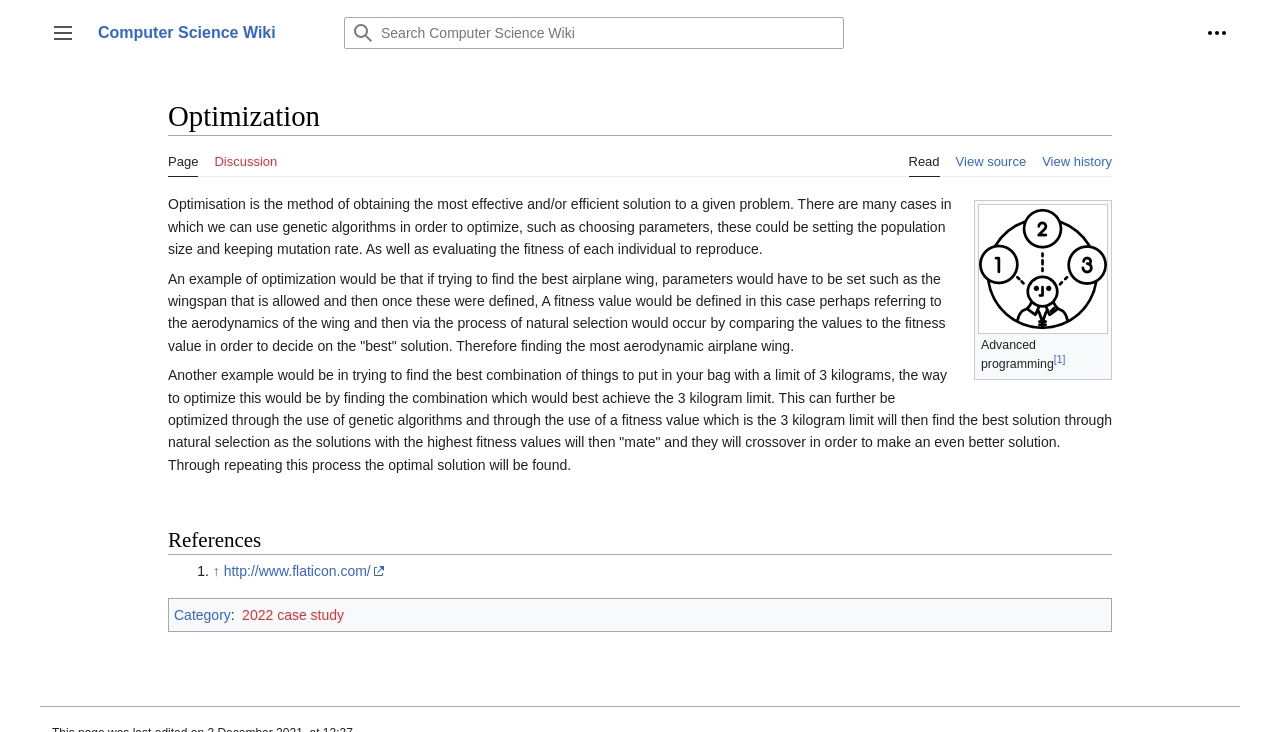Please locate the bounding box coordinates of the region I need to click to follow this instruction: "Read more about Optimization".

[0.71, 0.186, 0.734, 0.242]